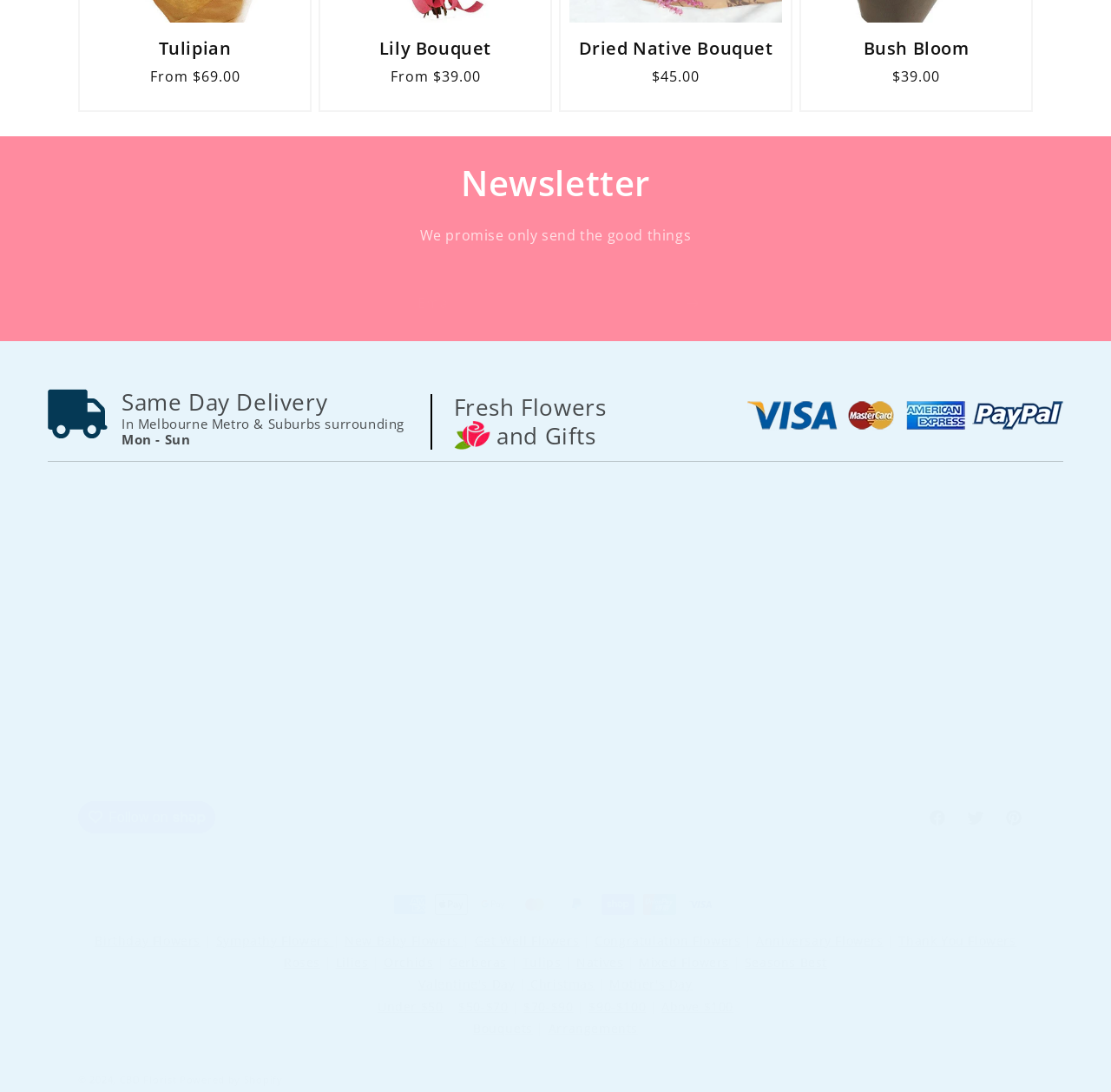Extract the bounding box coordinates for the described element: "parent_node: Email name="contact[email]" placeholder="Email"". The coordinates should be represented as four float numbers between 0 and 1: [left, top, right, bottom].

[0.36, 0.26, 0.64, 0.295]